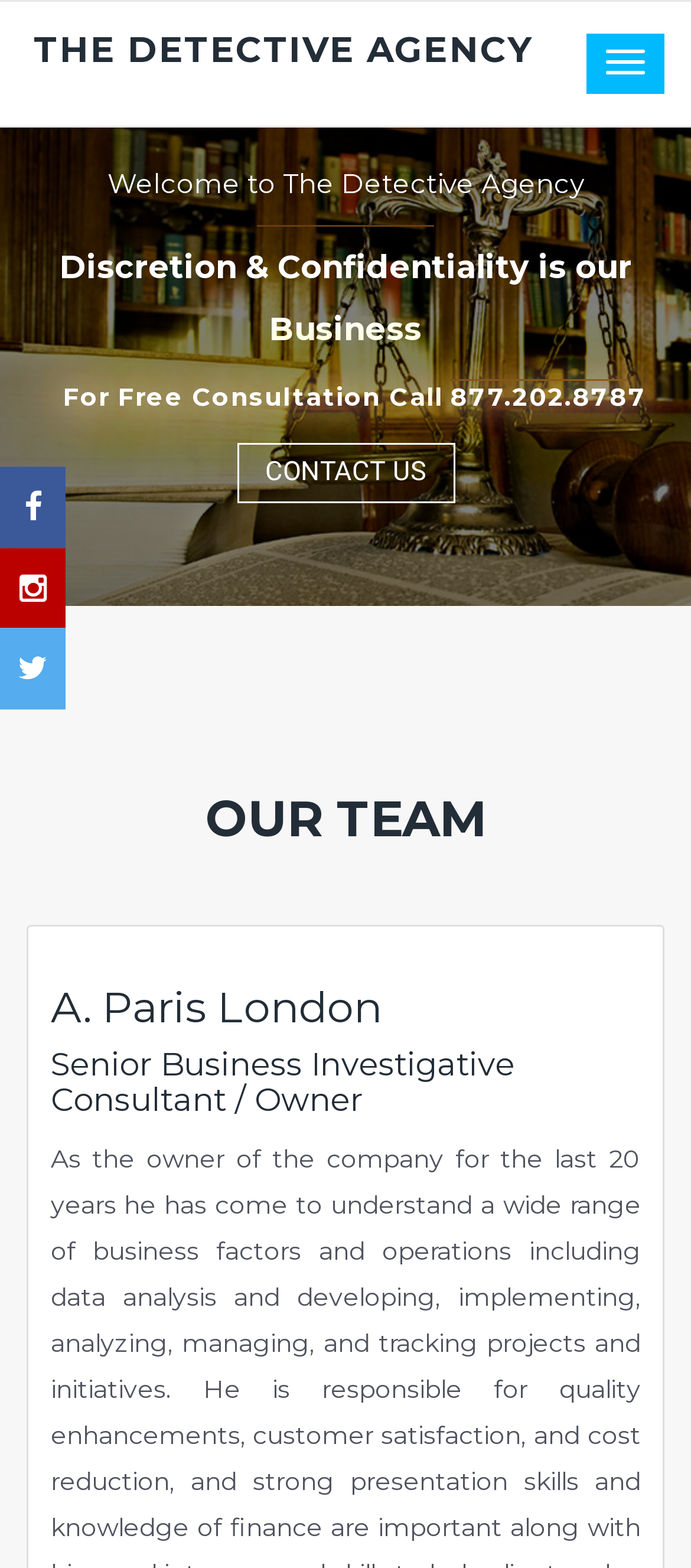Generate an in-depth caption that captures all aspects of the webpage.

The webpage is the homepage of "The Detective Agency". At the top left corner, there are three social media links represented by icons. Below these icons, there is a link to the agency's name "THE DETECTIVE AGENCY". On the top right corner, there is a button to toggle navigation.

The main content of the page is divided into two sections. The first section takes up most of the page and contains a listbox with a single option selected by default. This option has a figure and three headings: "Welcome to The Detective Agency", "Discretion & Confidentiality is our Business", and a call-to-action to contact the agency for a free consultation. The consultation details include a phone number "877.202.8787" and a link to "CONTACT US".

Below this section, there is a heading "OUR TEAM" followed by a subheading "A. Paris London" and a description "Senior Business Investigative Consultant / Owner".